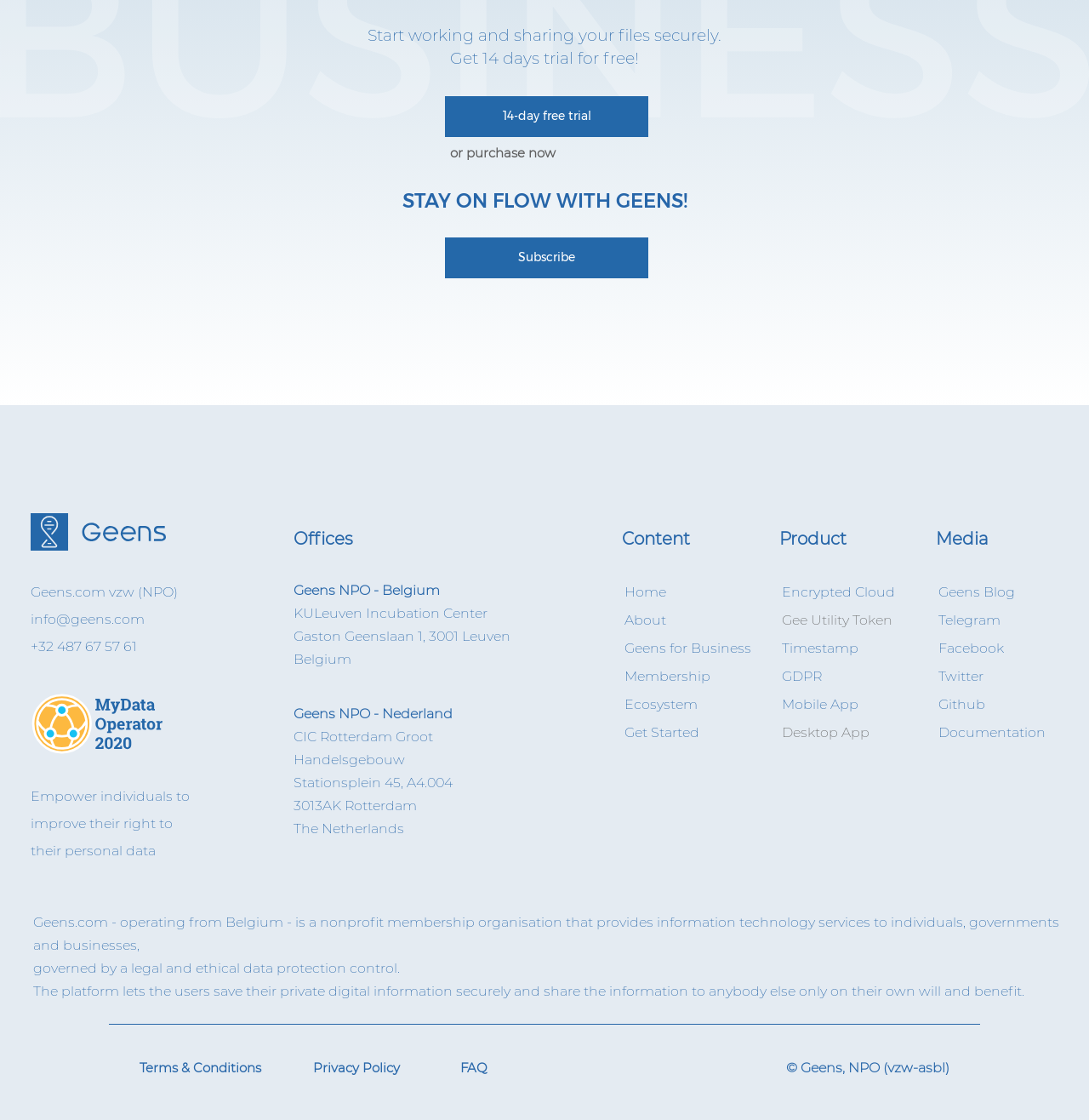Please identify the bounding box coordinates of the element that needs to be clicked to perform the following instruction: "Select the 'Description' tab".

None